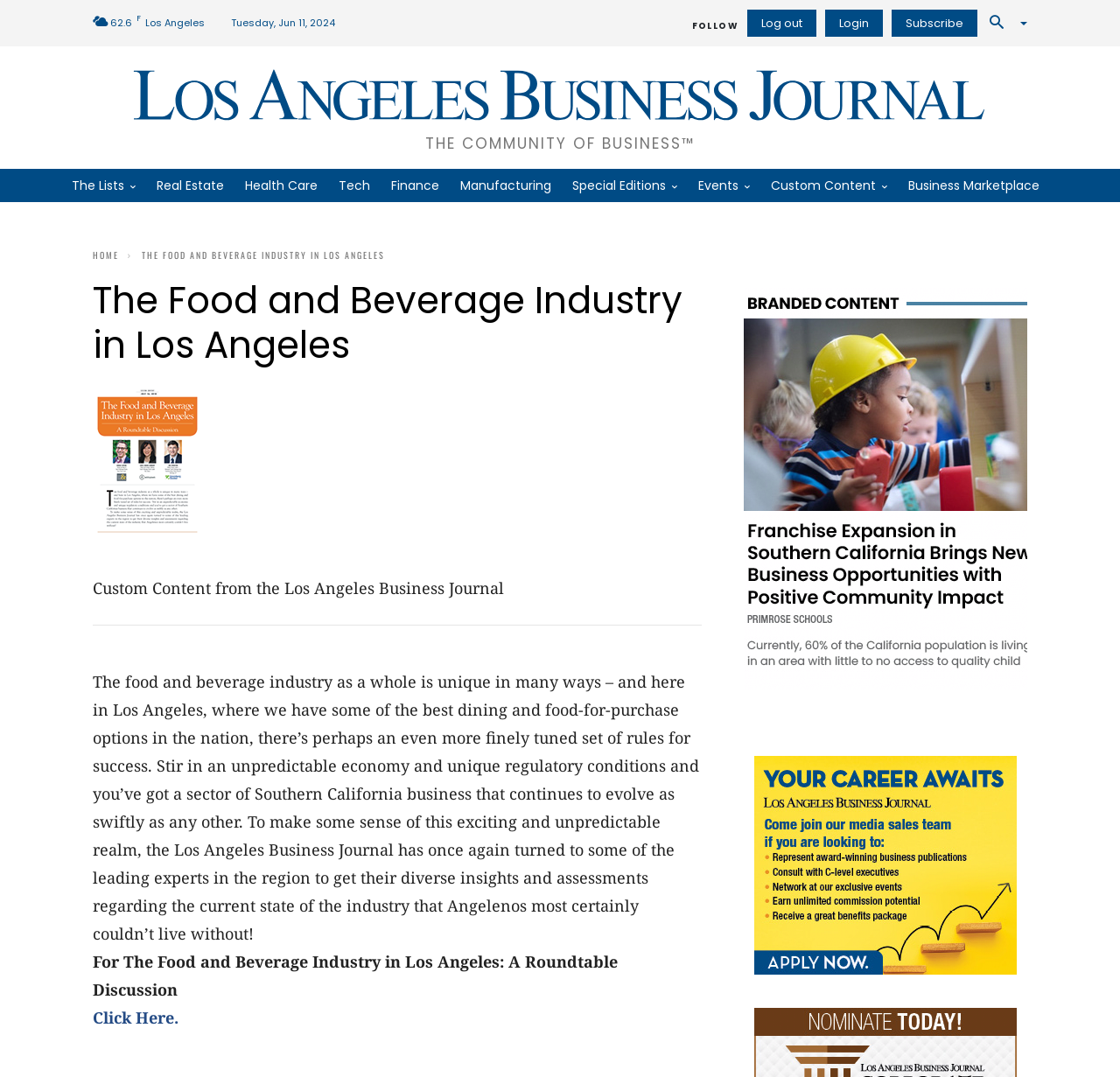Determine the bounding box of the UI component based on this description: "Facebook". The bounding box coordinates should be four float values between 0 and 1, i.e., [left, top, right, bottom].

[0.566, 0.014, 0.584, 0.034]